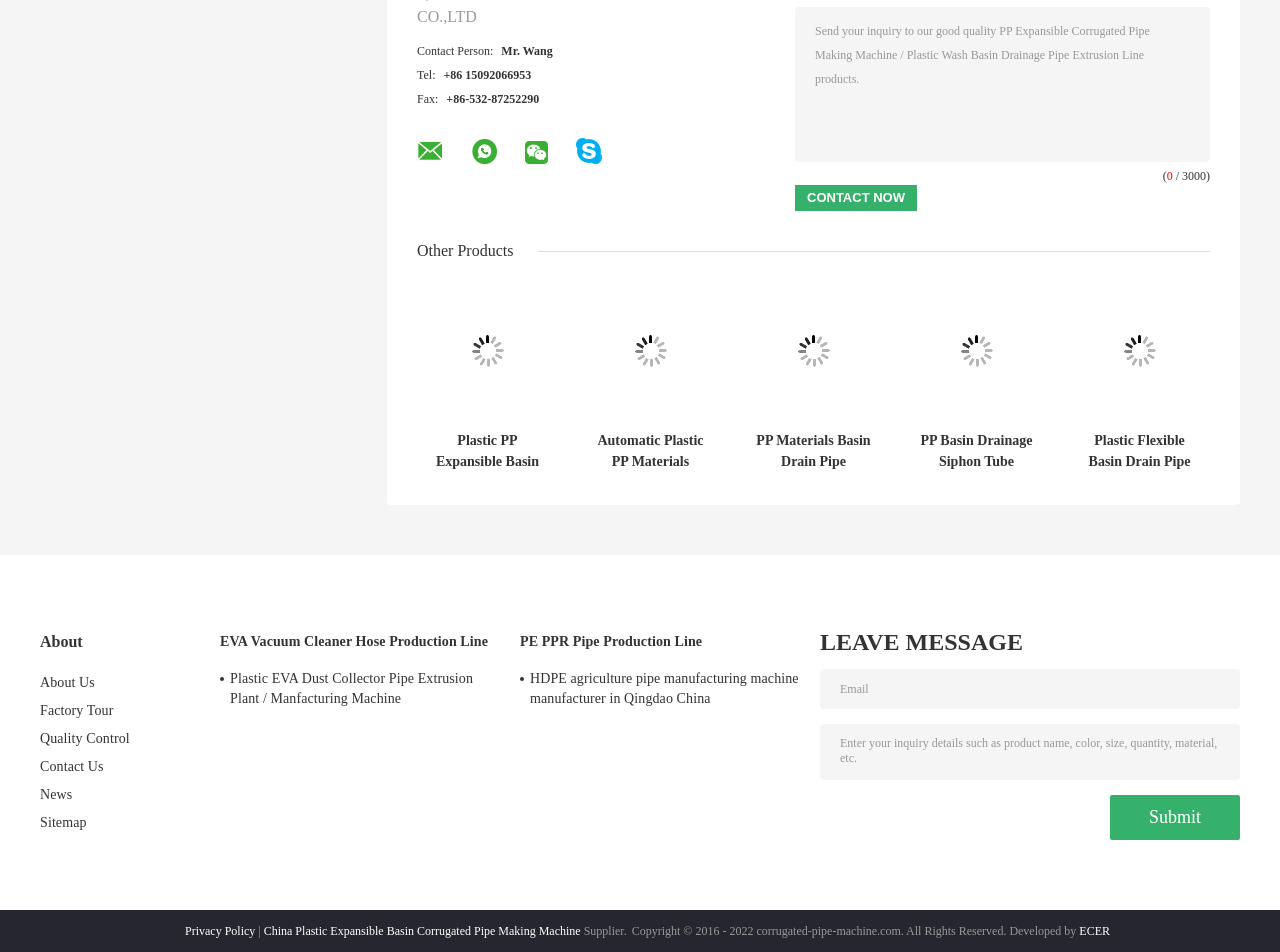Respond with a single word or phrase for the following question: 
How many products are listed under 'Other Products'?

5